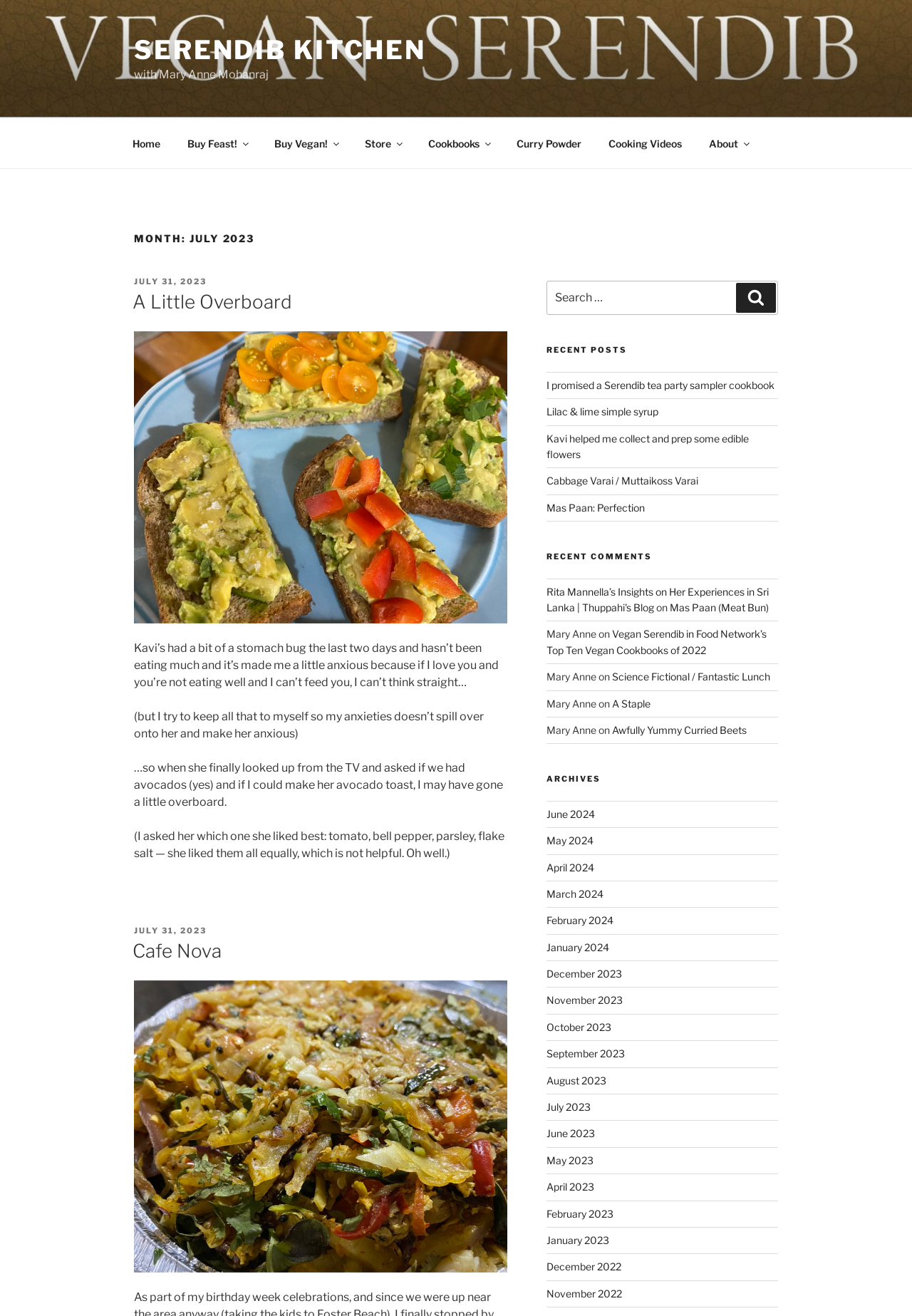Find the bounding box coordinates of the clickable element required to execute the following instruction: "Read the 'A Little Overboard' post". Provide the coordinates as four float numbers between 0 and 1, i.e., [left, top, right, bottom].

[0.147, 0.22, 0.556, 0.24]